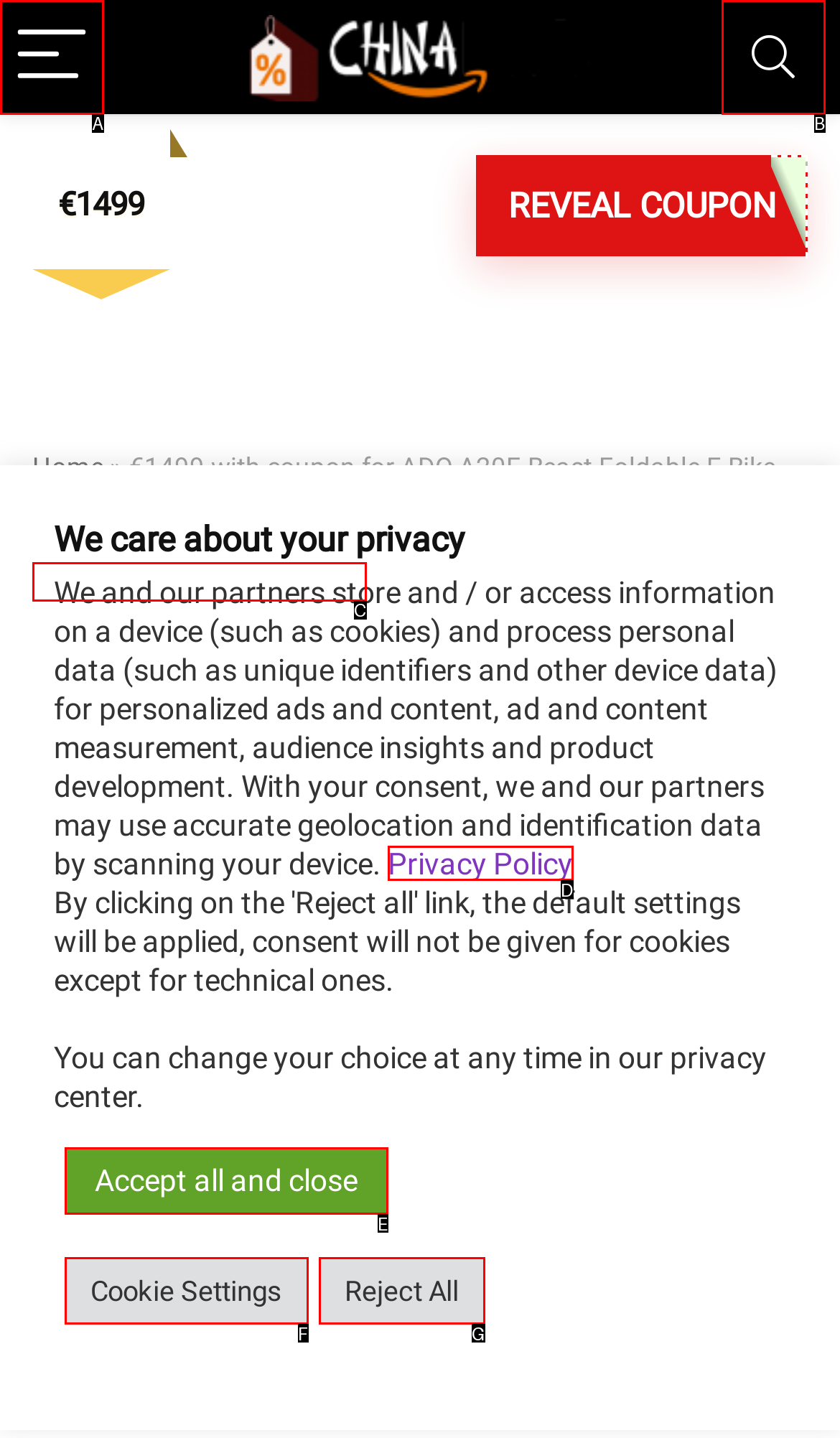Determine which option fits the following description: Ebikes and Electric Scooters
Answer with the corresponding option's letter directly.

C